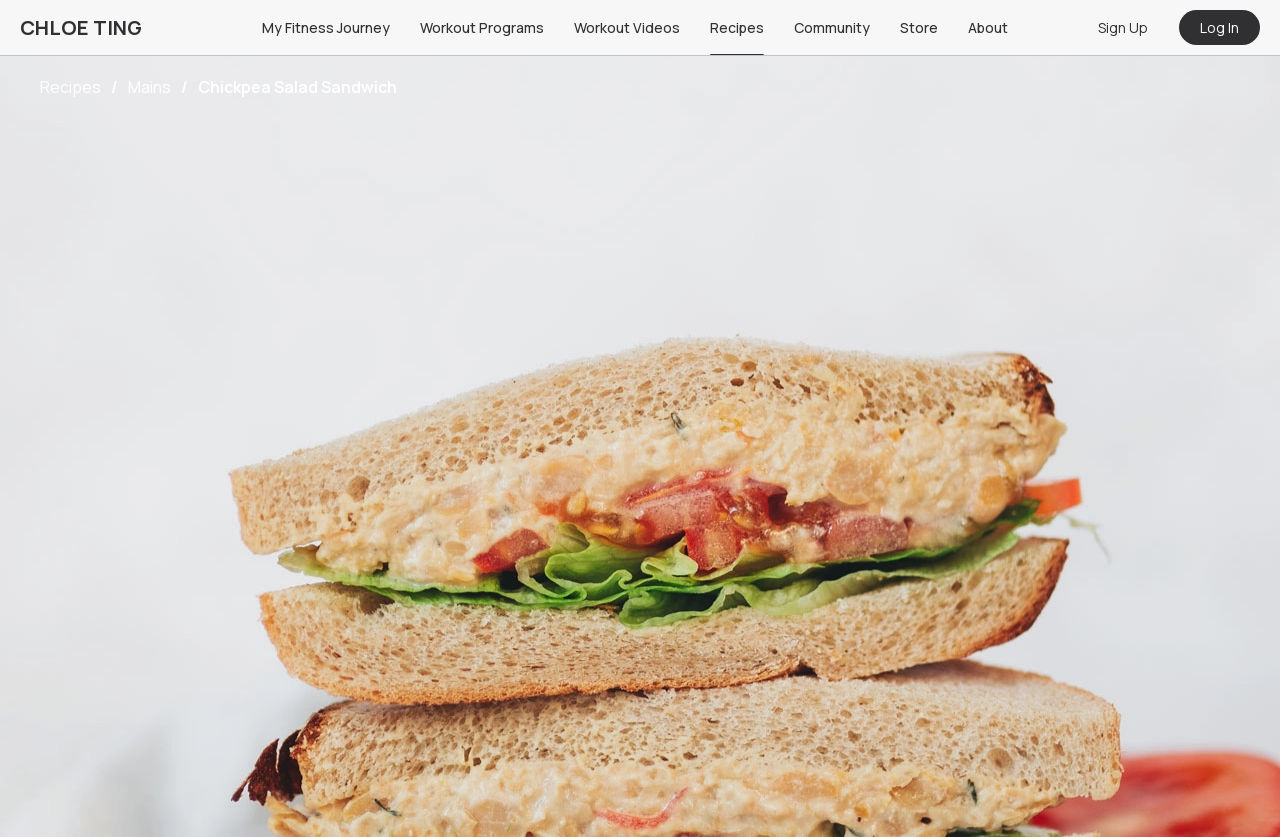Pinpoint the bounding box coordinates of the clickable area needed to execute the instruction: "view workout programs". The coordinates should be specified as four float numbers between 0 and 1, i.e., [left, top, right, bottom].

[0.328, 0.02, 0.425, 0.045]